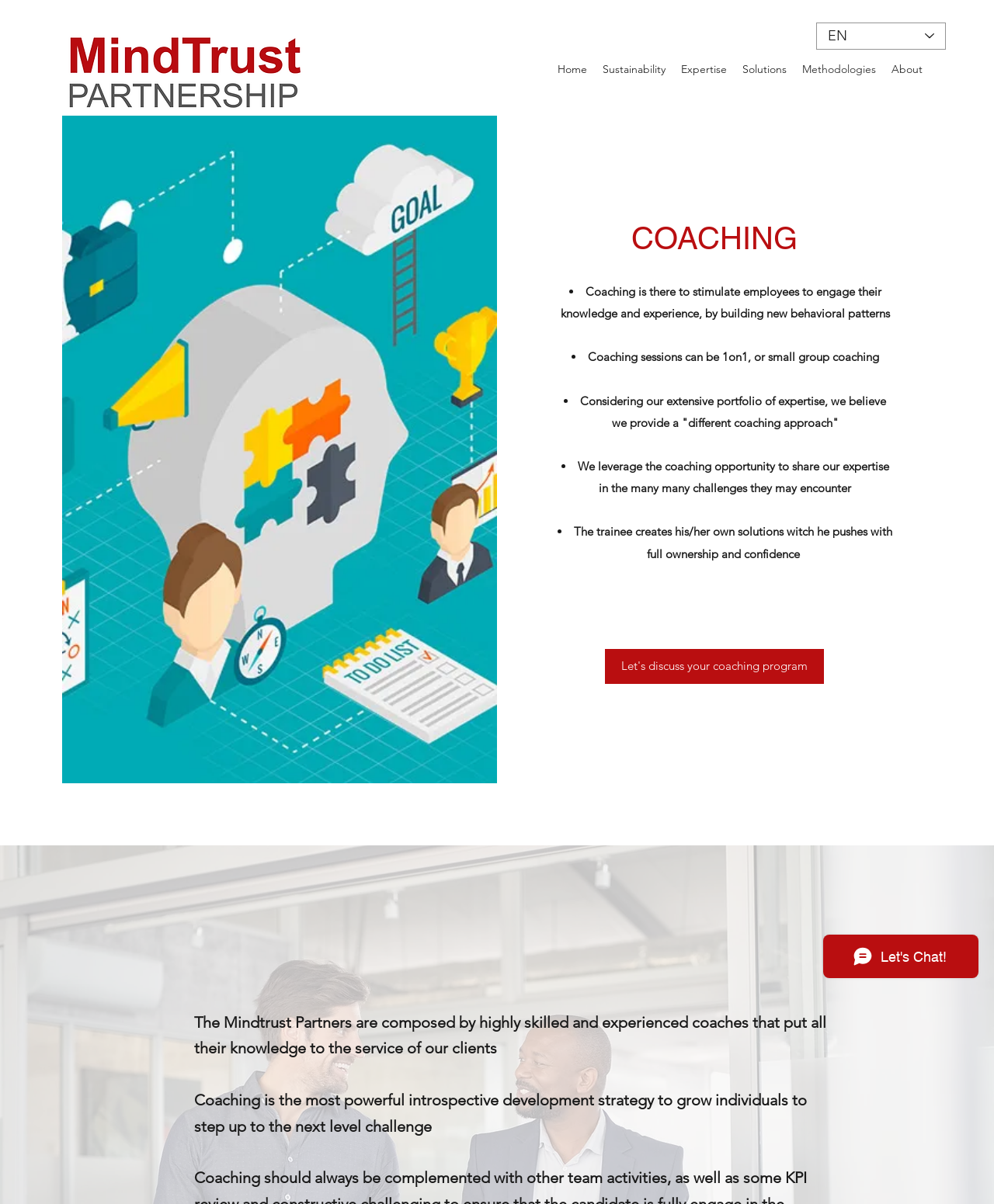Kindly provide the bounding box coordinates of the section you need to click on to fulfill the given instruction: "Select a language from the language selector".

[0.821, 0.019, 0.952, 0.041]